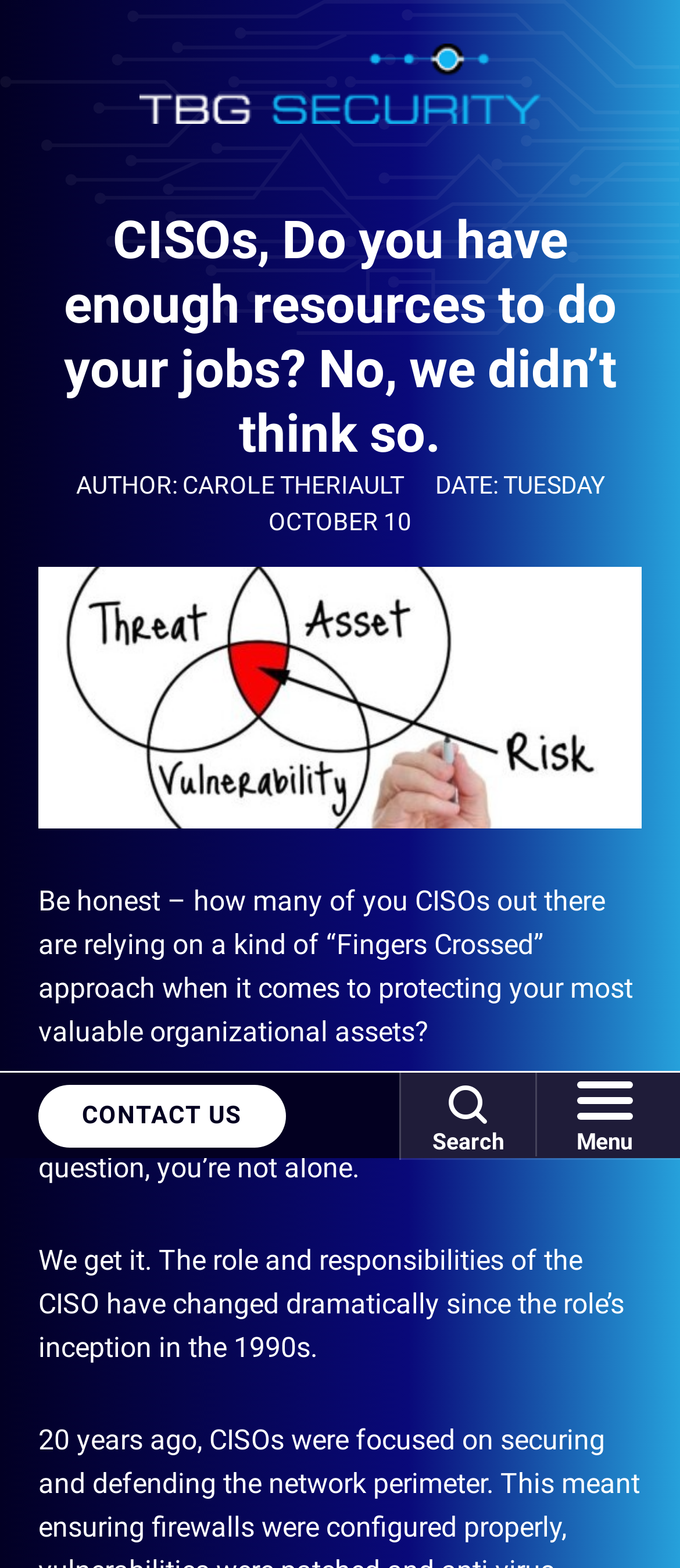Use the details in the image to answer the question thoroughly: 
How many links are in the top navigation bar?

I examined the top navigation bar and found three links: 'TBG Security', 'CONTACT US', and 'Search'.